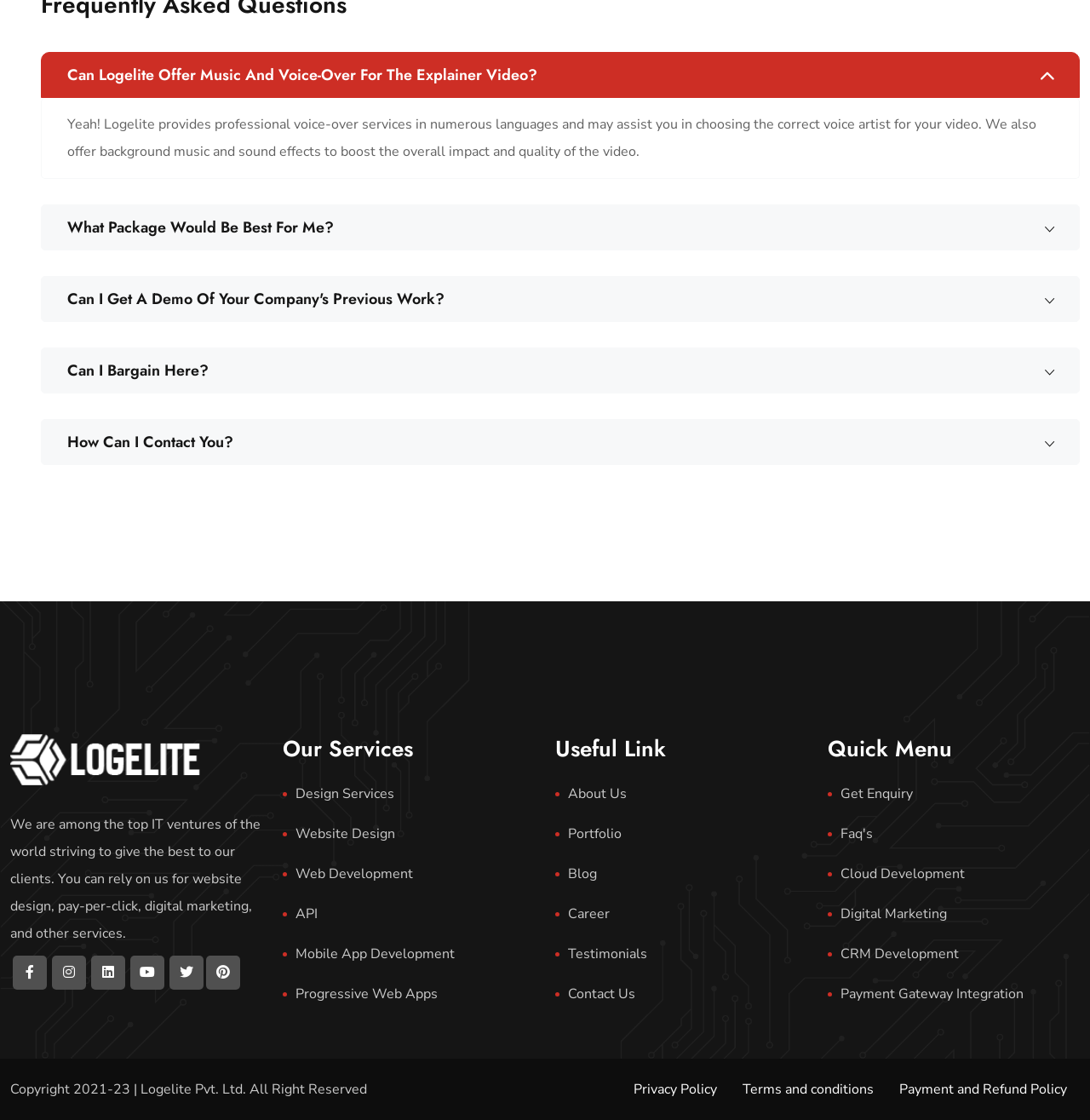What is the purpose of the 'Quick Menu' section?
Provide a well-explained and detailed answer to the question.

The 'Quick Menu' section on the webpage provides quick links to various important pages, such as 'Get Enquiry', 'Faq's', 'Cloud Development', 'Digital Marketing', and more, allowing users to quickly access these pages without having to navigate through the entire website.